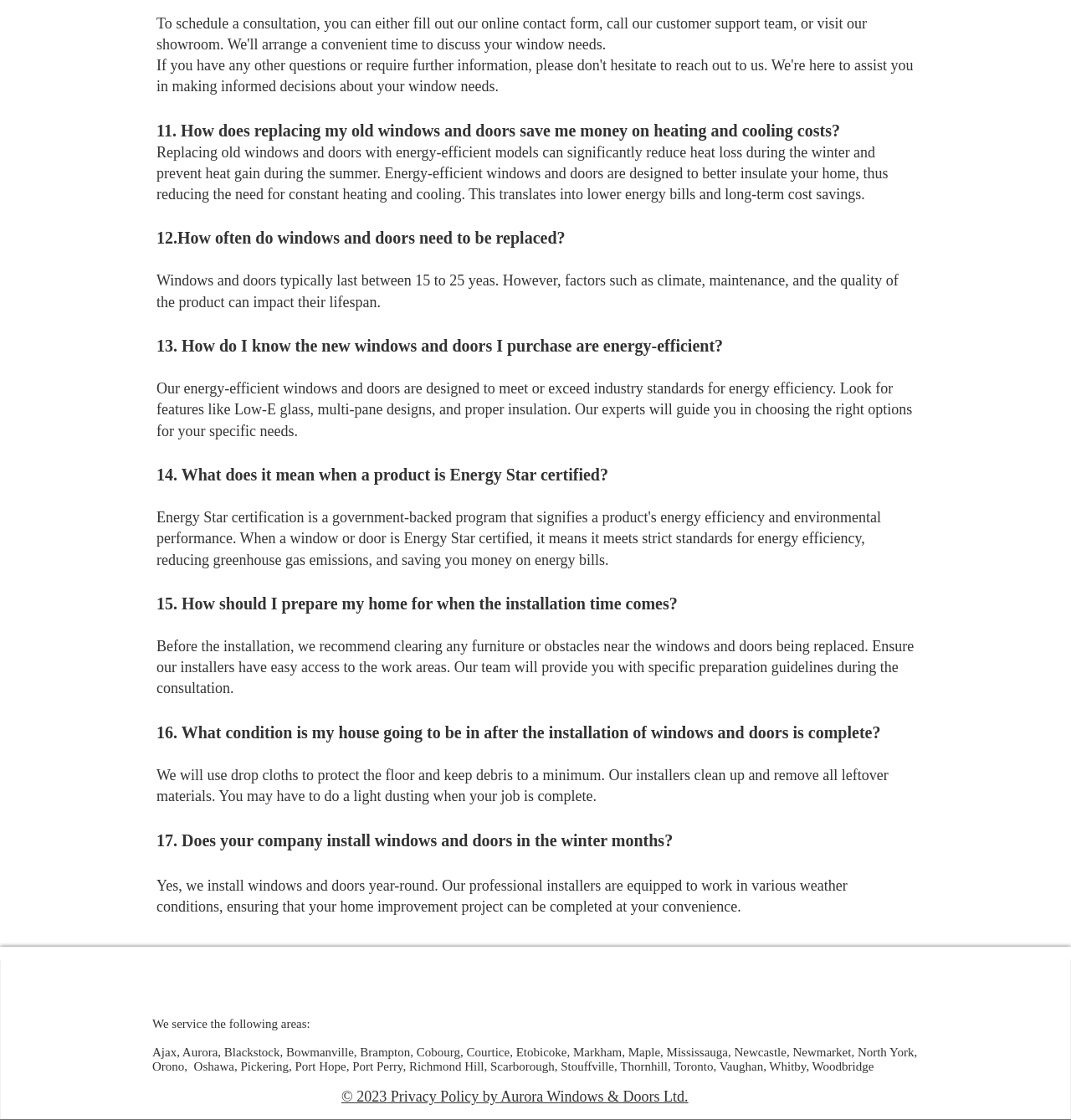Provide the bounding box coordinates of the HTML element described by the text: "© 2023". The coordinates should be in the format [left, top, right, bottom] with values between 0 and 1.

[0.319, 0.972, 0.361, 0.987]